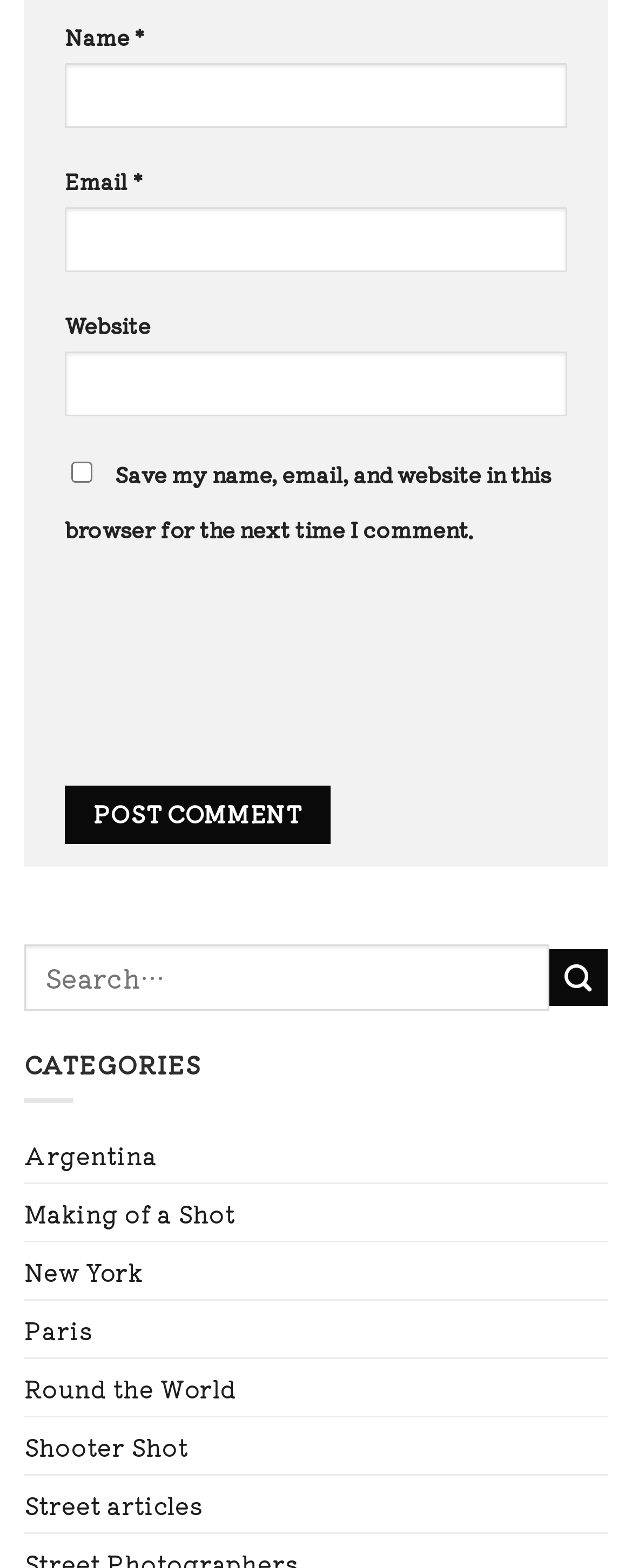Please identify the bounding box coordinates of the region to click in order to complete the given instruction: "Search for something". The coordinates should be four float numbers between 0 and 1, i.e., [left, top, right, bottom].

[0.038, 0.603, 0.869, 0.644]